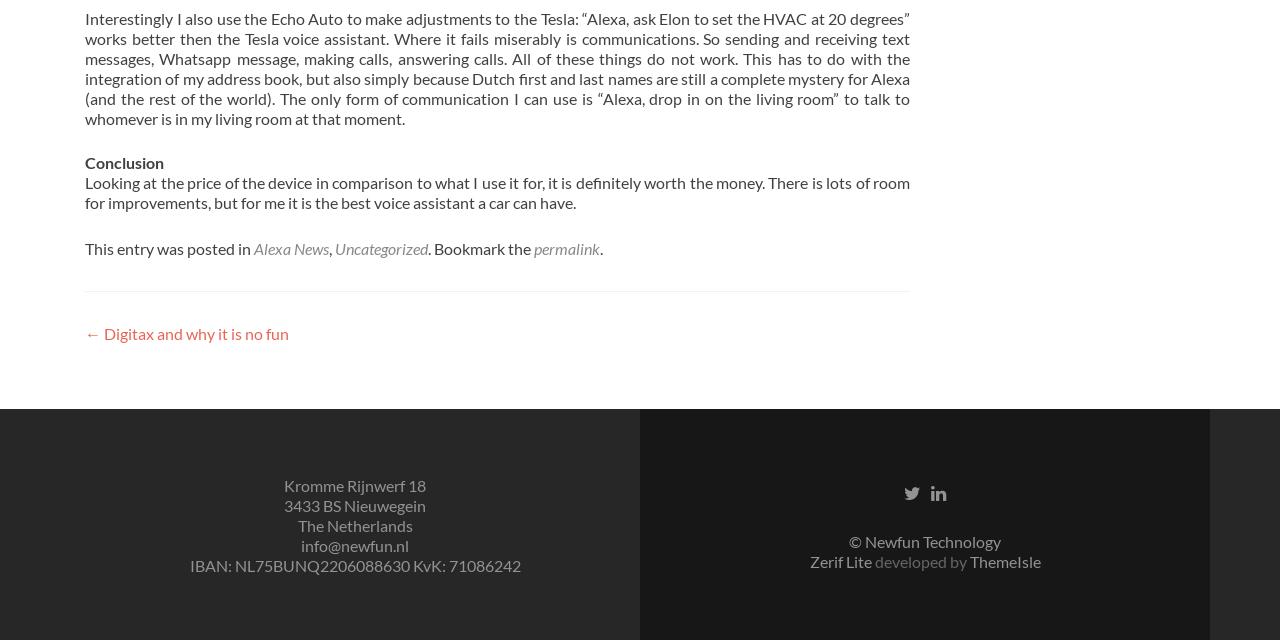Identify the bounding box coordinates for the UI element that matches this description: "Zerif Lite".

[0.632, 0.862, 0.683, 0.892]